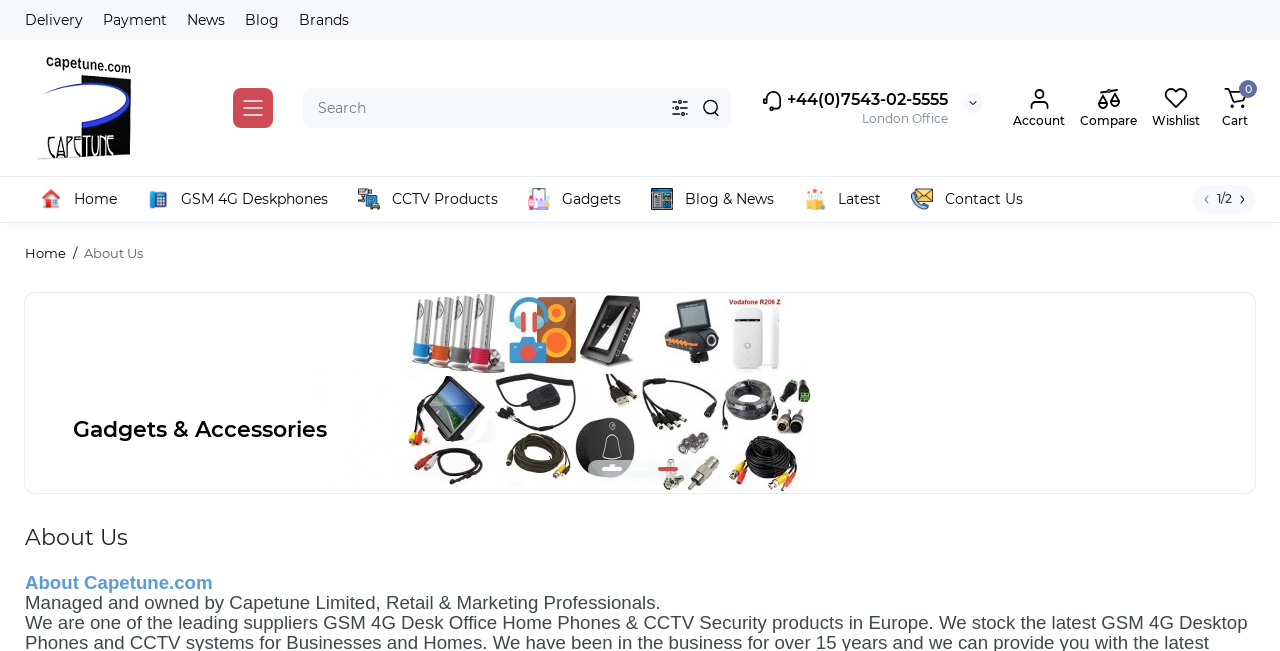Please determine the bounding box coordinates of the element's region to click in order to carry out the following instruction: "Click on the Delivery button". The coordinates should be four float numbers between 0 and 1, i.e., [left, top, right, bottom].

[0.02, 0.009, 0.071, 0.052]